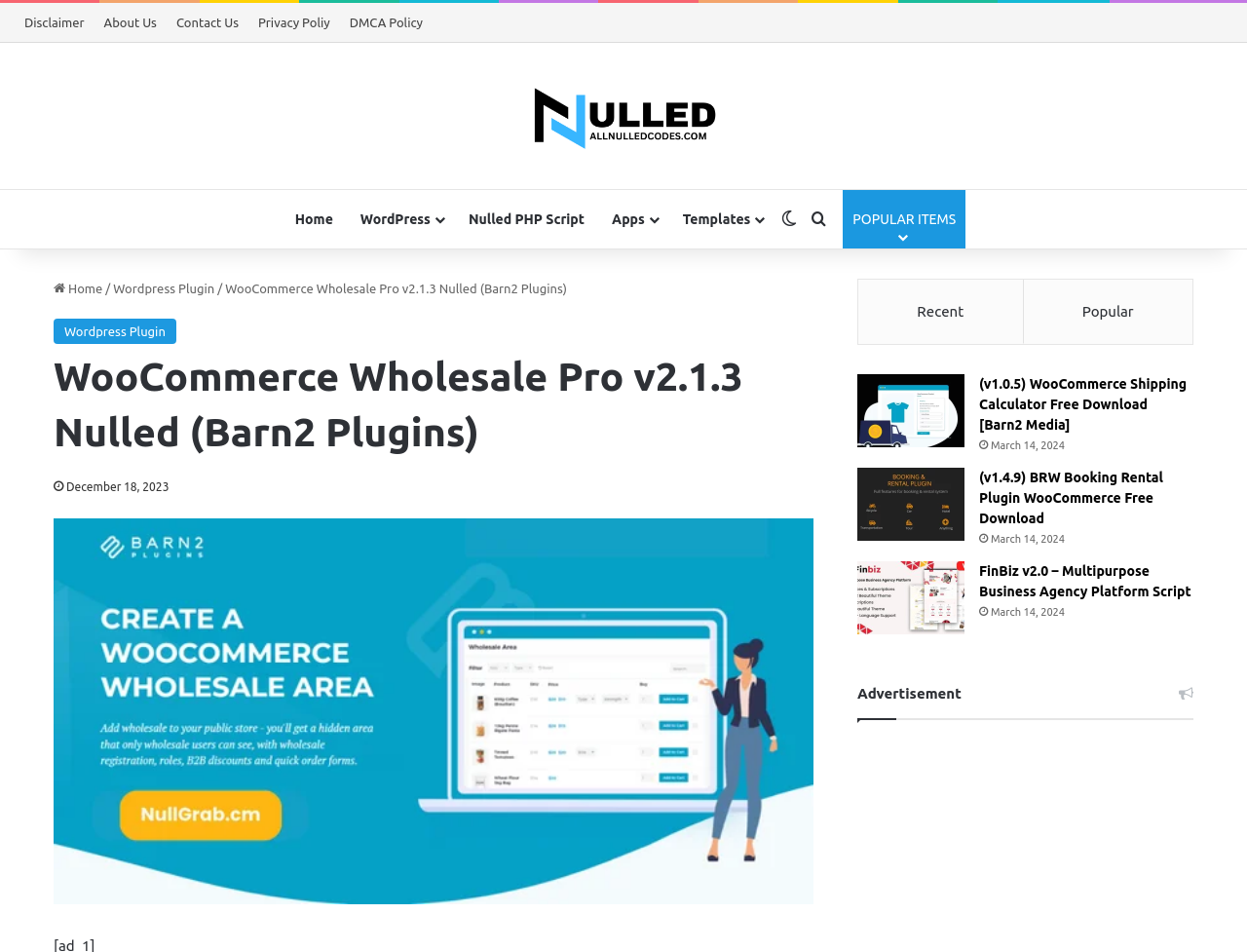Articulate a detailed summary of the webpage's content and design.

This webpage is about a platform that offers nulled WordPress themes, plugins, PHP scripts, and website templates. At the top, there is a secondary navigation menu with links to "Disclaimer", "About Us", "Contact Us", "Privacy Policy", and "DMCA Policy". Below this menu, there is a prominent link and image combination that reads "Nulled WordPress Themes, Plugins, PHP Scripts, Website Templates".

On the left side, there is a primary navigation menu with links to "Home", "WordPress", "Nulled PHP Script", "Apps", "Templates", "Switch skin", "Search for", and "POPULAR ITEMS". The "POPULAR ITEMS" link is followed by a header section that displays the title "WooCommerce Wholesale Pro v2.1.3 Nulled (Barn2 Plugins)" and a subheading that reads "Wordpress Plugin". Below this, there is a figure element that takes up a significant portion of the page.

On the right side, there is a primary sidebar that displays a list of recent and popular items. Each item is a link to a downloadable resource, such as plugins or scripts, along with their version numbers and release dates. There are also advertisements scattered throughout the sidebar.

In terms of layout, the webpage has a clear separation between the main content area and the sidebar. The navigation menus are prominently displayed at the top and left sides of the page, making it easy to navigate to different sections of the website. The use of headings and subheadings helps to organize the content and make it easier to read.